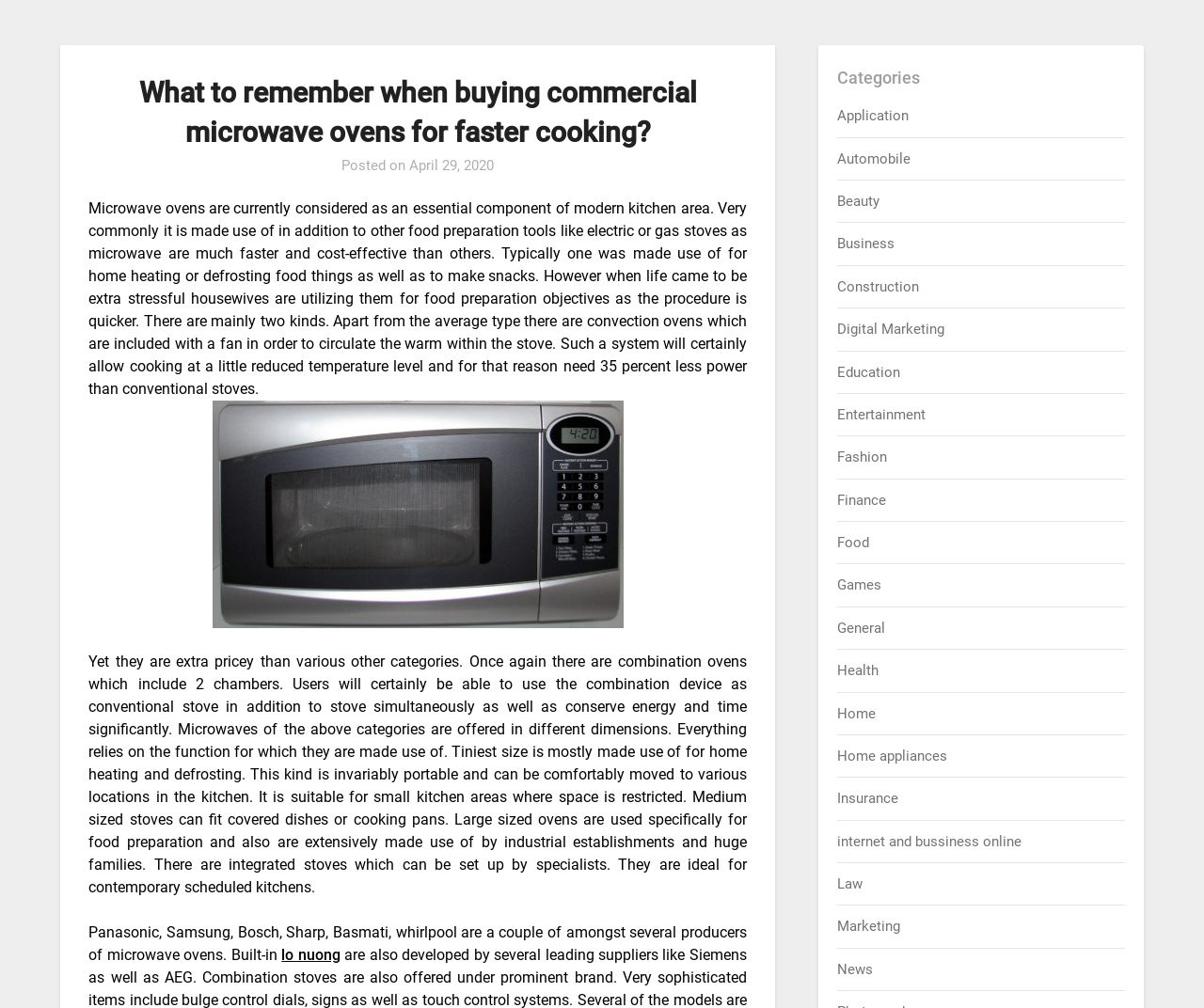What is the smallest size of microwave oven used for?
Based on the image, answer the question with as much detail as possible.

The text states that the smallest size of microwave oven is mostly used for heating and defrosting food items, and is portable and suitable for small kitchen areas where space is limited.